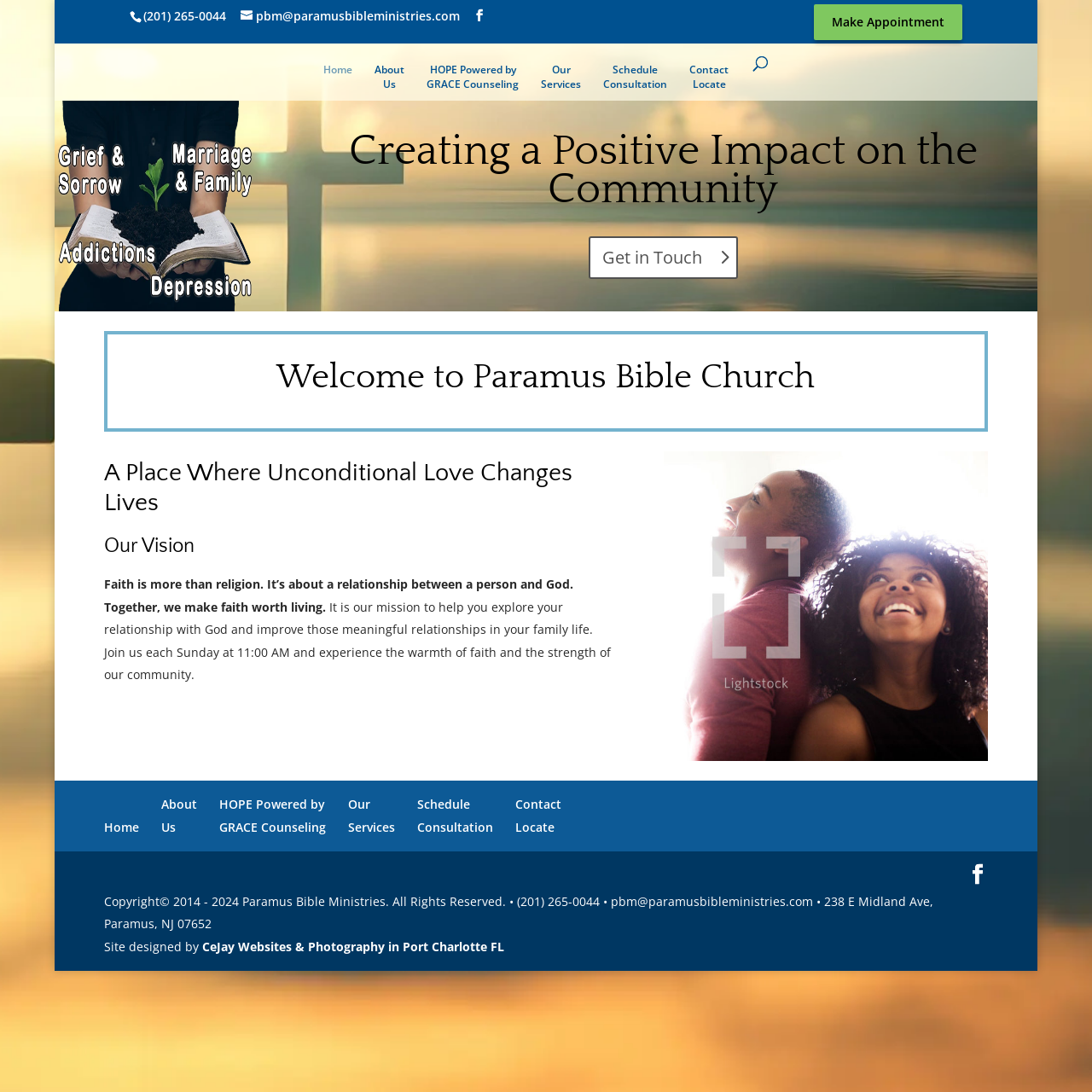Identify the bounding box coordinates for the UI element described as: "alt="The Paramus Bible Ministry"".

[0.425, 0.041, 0.577, 0.056]